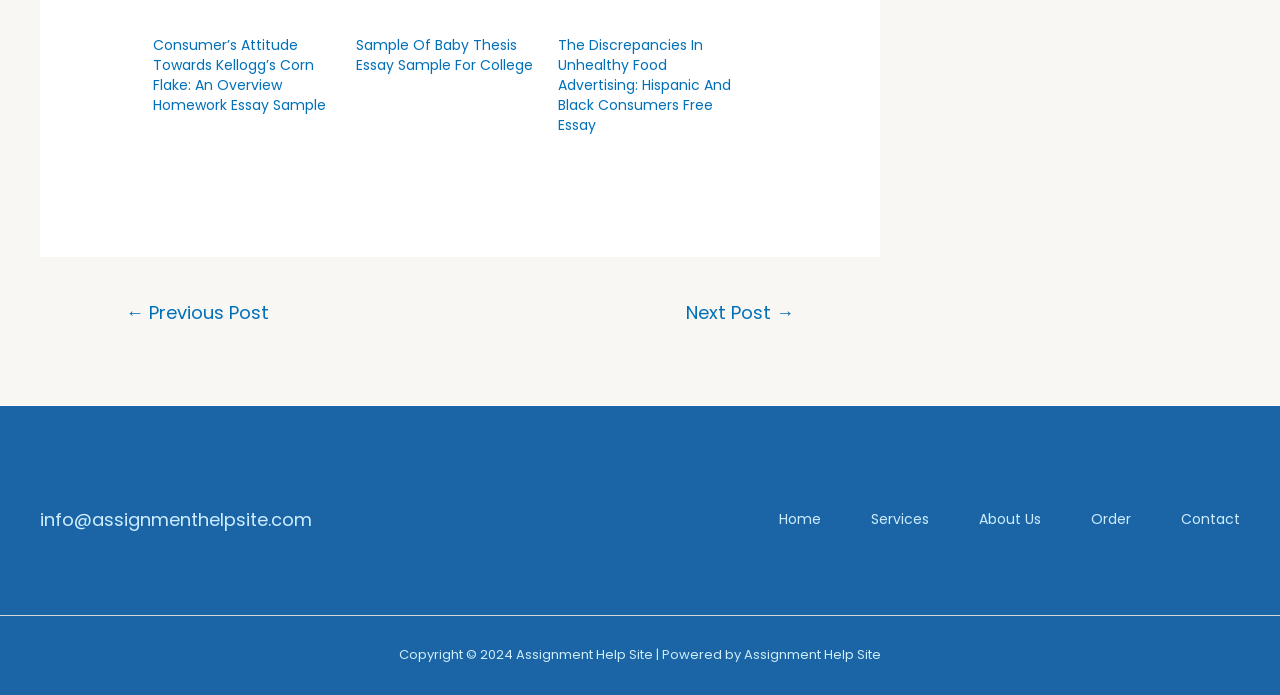Determine the bounding box coordinates for the clickable element required to fulfill the instruction: "view services". Provide the coordinates as four float numbers between 0 and 1, i.e., [left, top, right, bottom].

[0.641, 0.728, 0.726, 0.767]